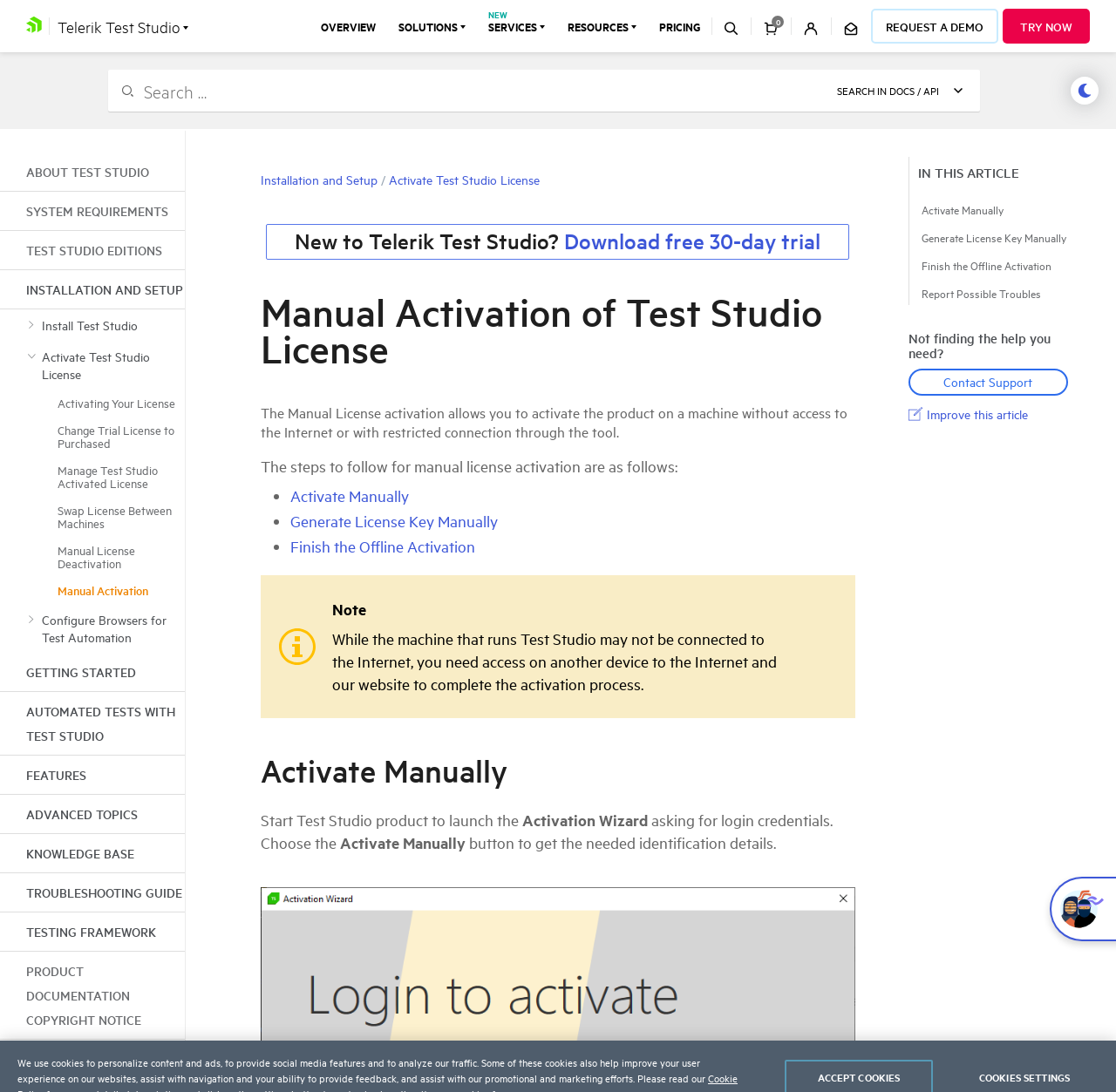What is the note mentioned on the webpage?
Using the image as a reference, answer the question in detail.

The webpage mentions a note that while the machine running Test Studio may not be connected to the internet, users need access to the internet on another device to complete the activation process. This note is highlighted in a blockquote on the webpage.